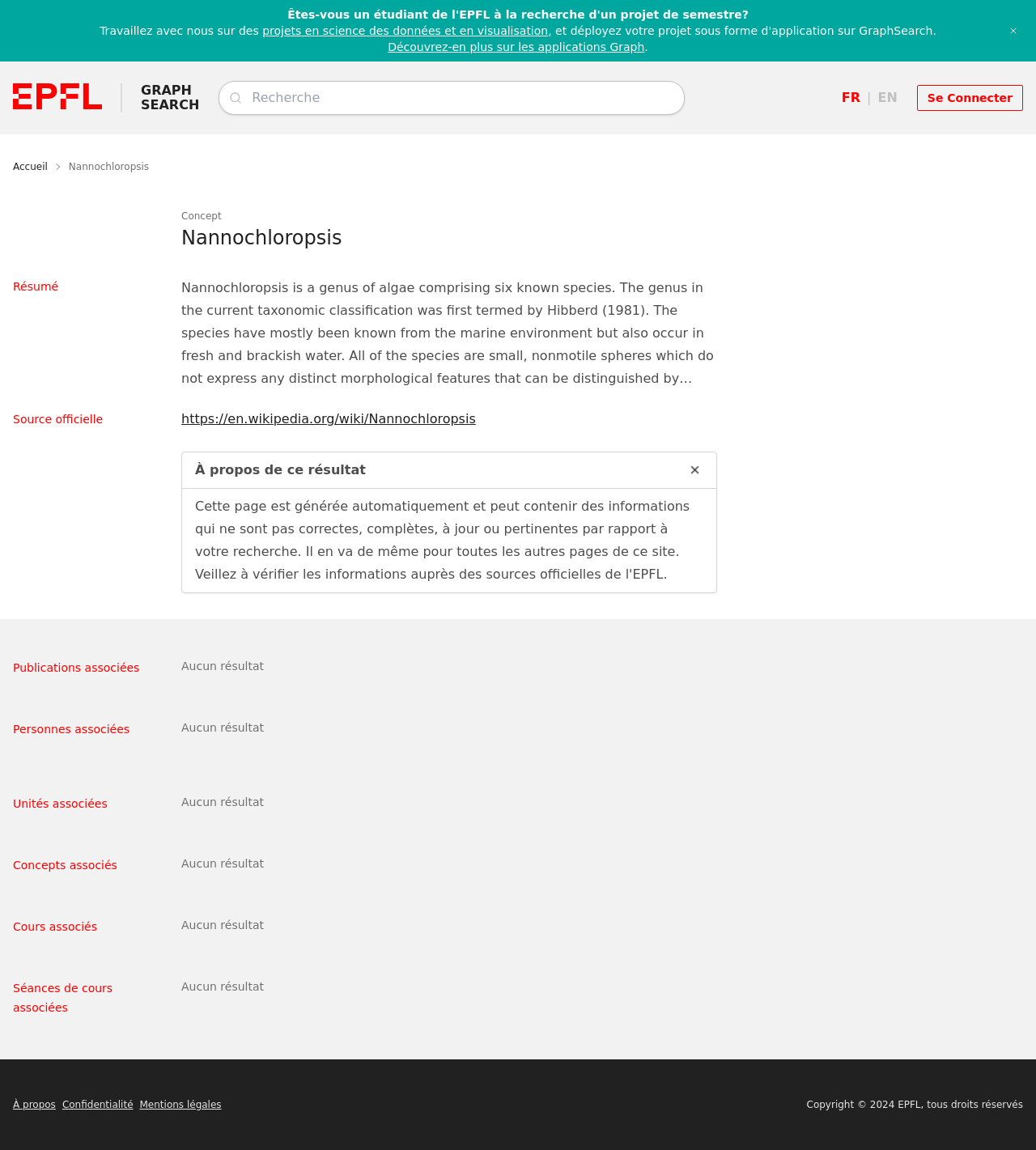Describe the webpage meticulously, covering all significant aspects.

This webpage is about Nannochloropsis, a genus of algae. At the top, there is an EPFL logo on the left and a navigation menu on the right, which includes links to "GRAPH SEARCH", "FR", "EN", and "Se Connecter". Below the navigation menu, there is a search bar with a combobox labeled "Recherche" and a button to close a notification.

The main content of the page is divided into sections. The first section has a heading "Nannochloropsis" and a brief summary of the genus, which is a block of text that spans about two-thirds of the page width. Below the summary, there are several sections labeled "Concept", "Résumé", "Source officielle", and "Publications associées", each with its own block of text or links.

The "Résumé" section has a long block of text that describes the characteristics of Nannochloropsis, including its species, habitat, and physical features. The "Source officielle" section has a link to a Wikipedia page about Nannochloropsis.

The page also has several other sections, including "Personnes associées", "Unités associées", "Concepts associés", "Cours associés", and "Séances de cours associées", each with its own block of text or links. However, most of these sections have no results, indicated by the text "Aucun résultat".

At the bottom of the page, there are links to "À propos", "Confidentialité", and "Mentions légales", as well as a copyright notice.